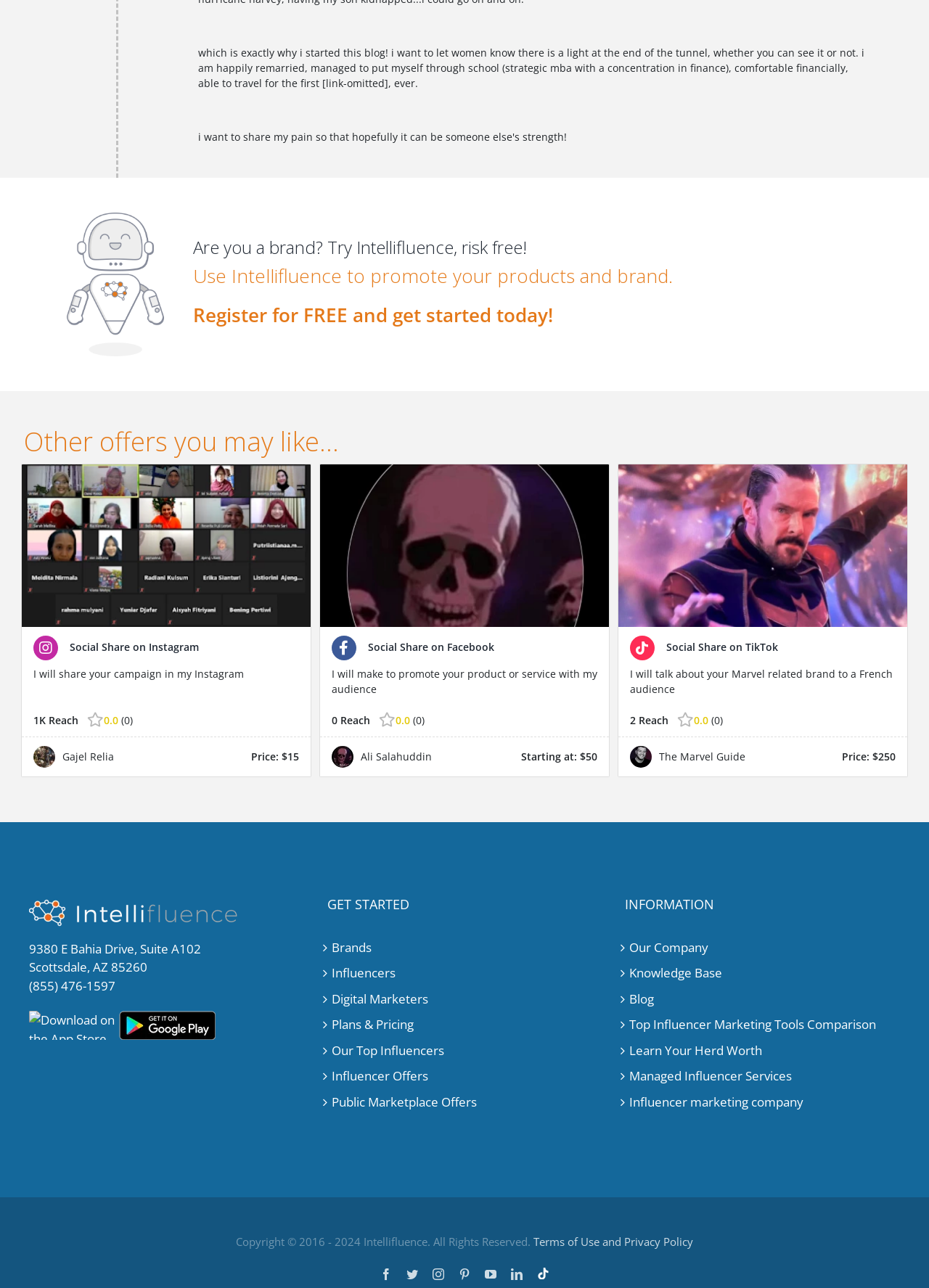Could you specify the bounding box coordinates for the clickable section to complete the following instruction: "Download on the App Store"?

[0.031, 0.785, 0.125, 0.807]